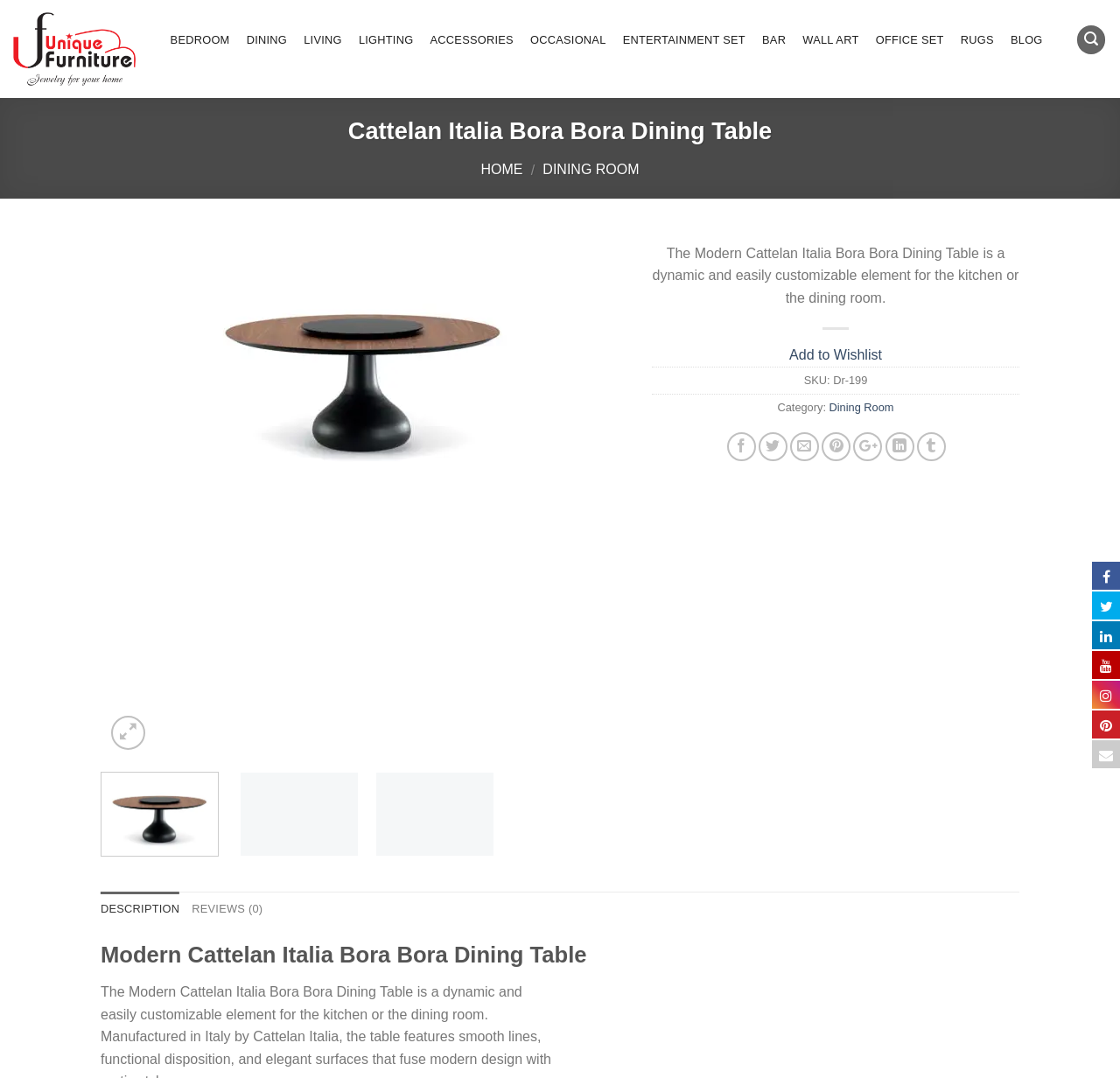Generate the text of the webpage's primary heading.

Cattelan Italia Bora Bora Dining Table